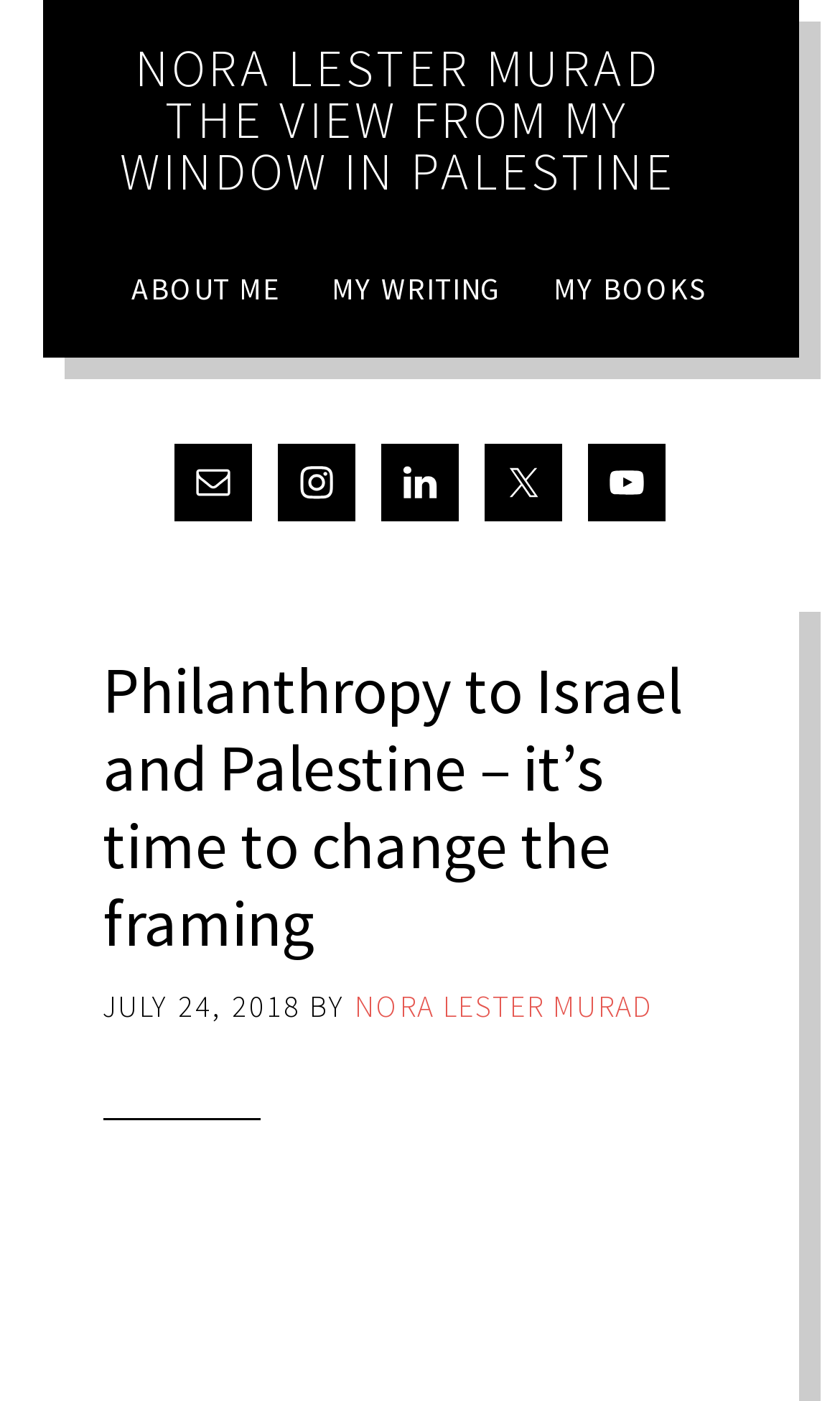Please find the bounding box coordinates (top-left x, top-left y, bottom-right x, bottom-right y) in the screenshot for the UI element described as follows: Nora Lester Murad

[0.422, 0.704, 0.778, 0.732]